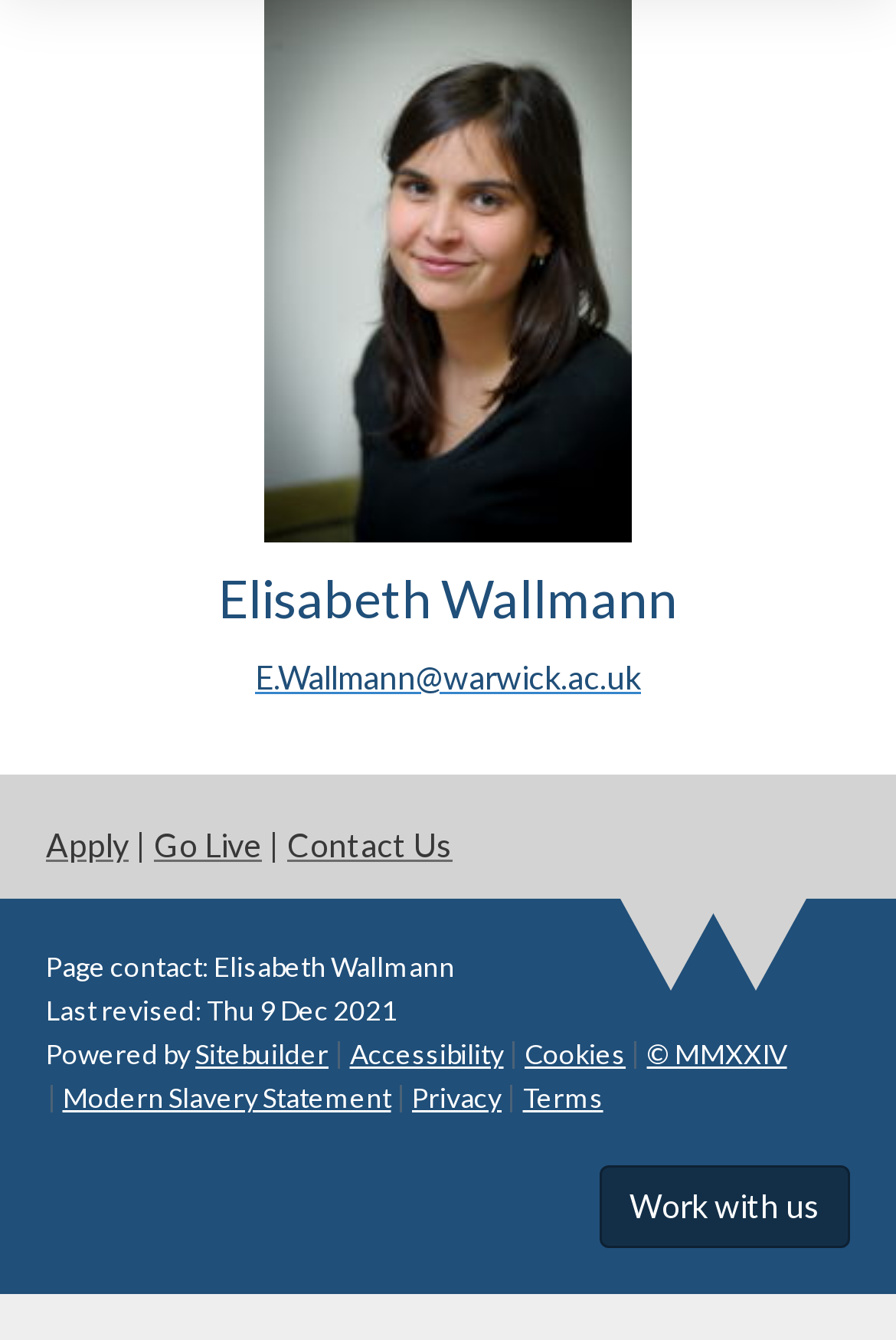Answer the question below in one word or phrase:
Who is the page contact?

Elisabeth Wallmann